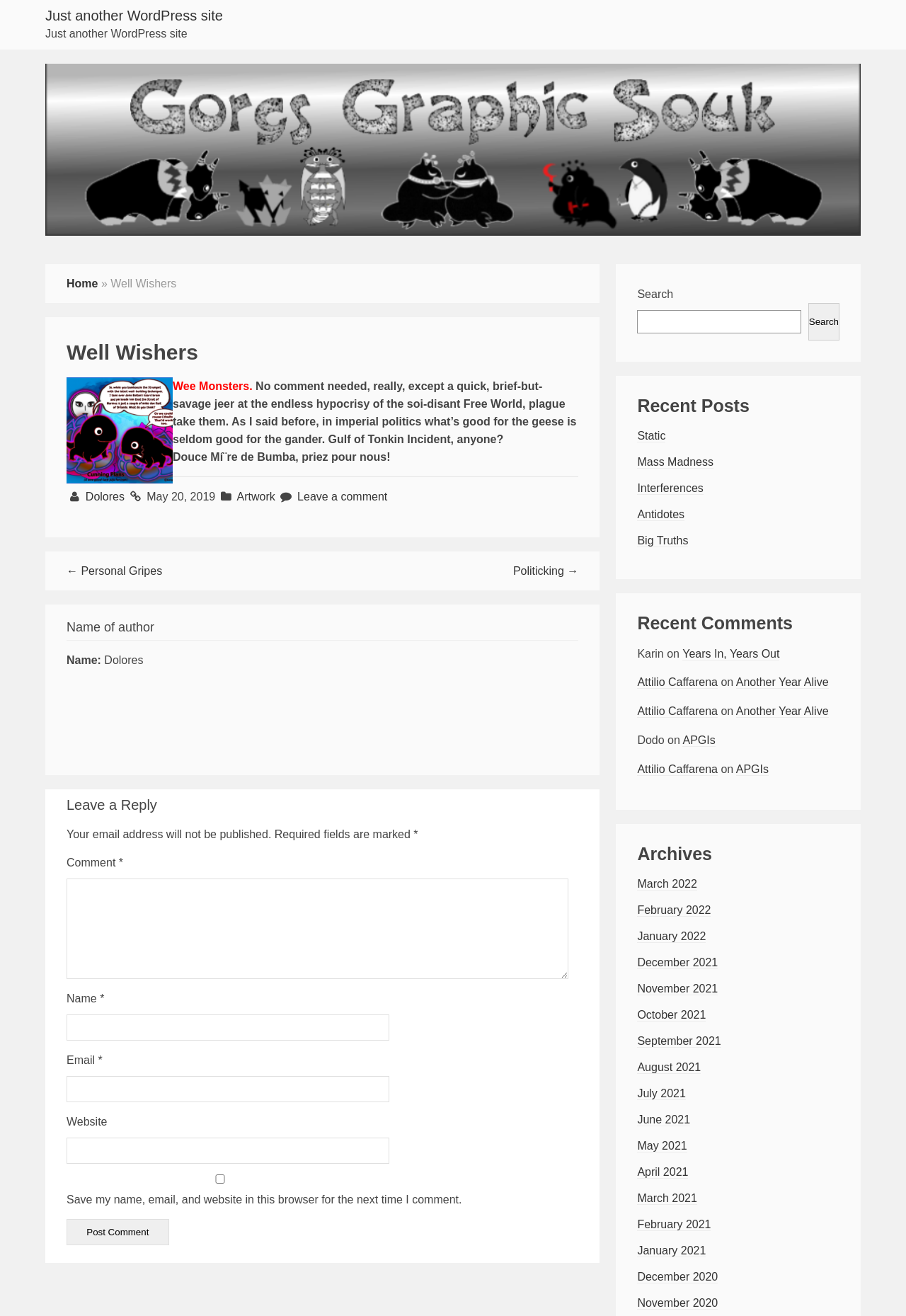What is the name of the author?
Answer the question with a single word or phrase derived from the image.

Dolores